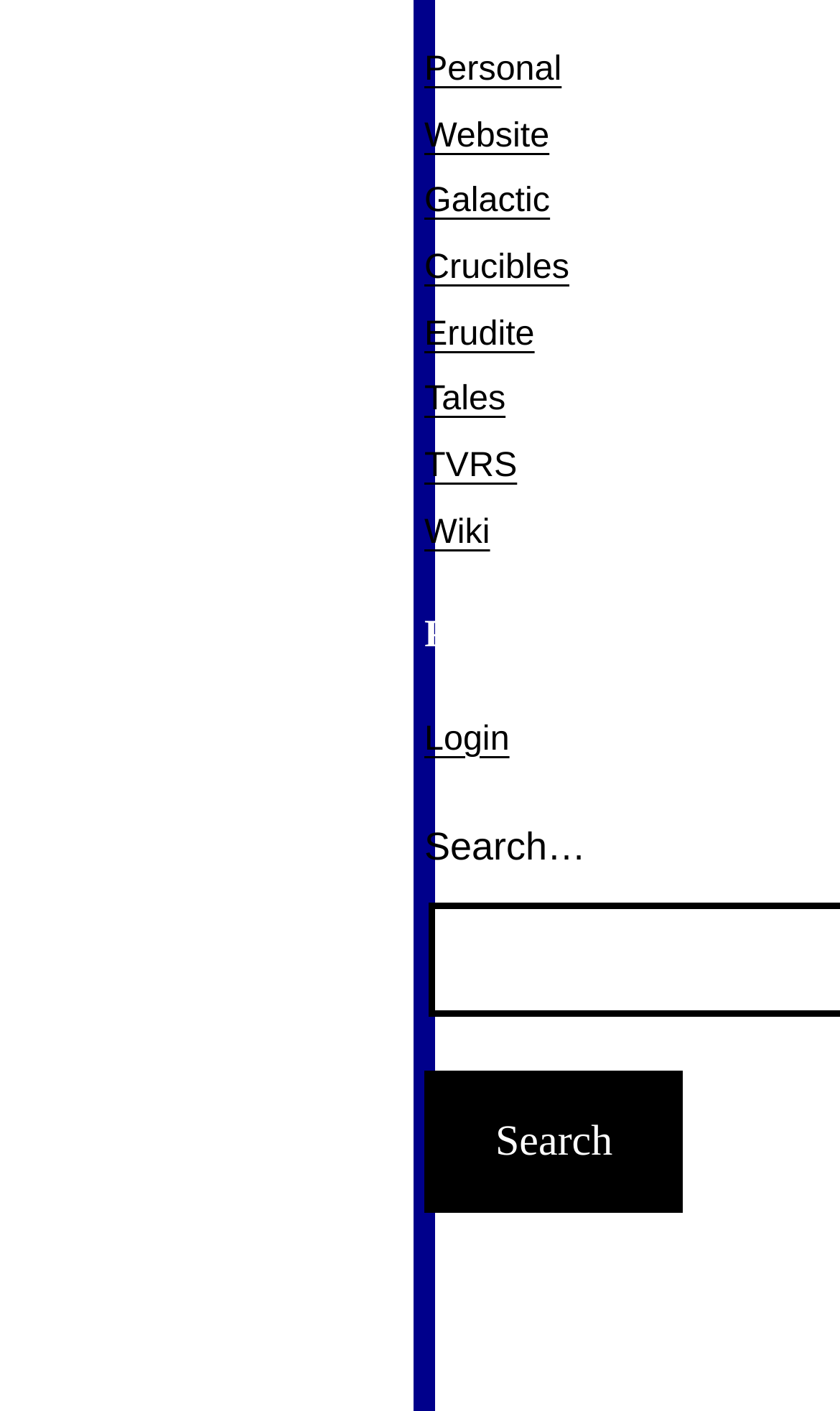Give a one-word or short phrase answer to the question: 
How many interactive elements are in the top navigation bar?

5